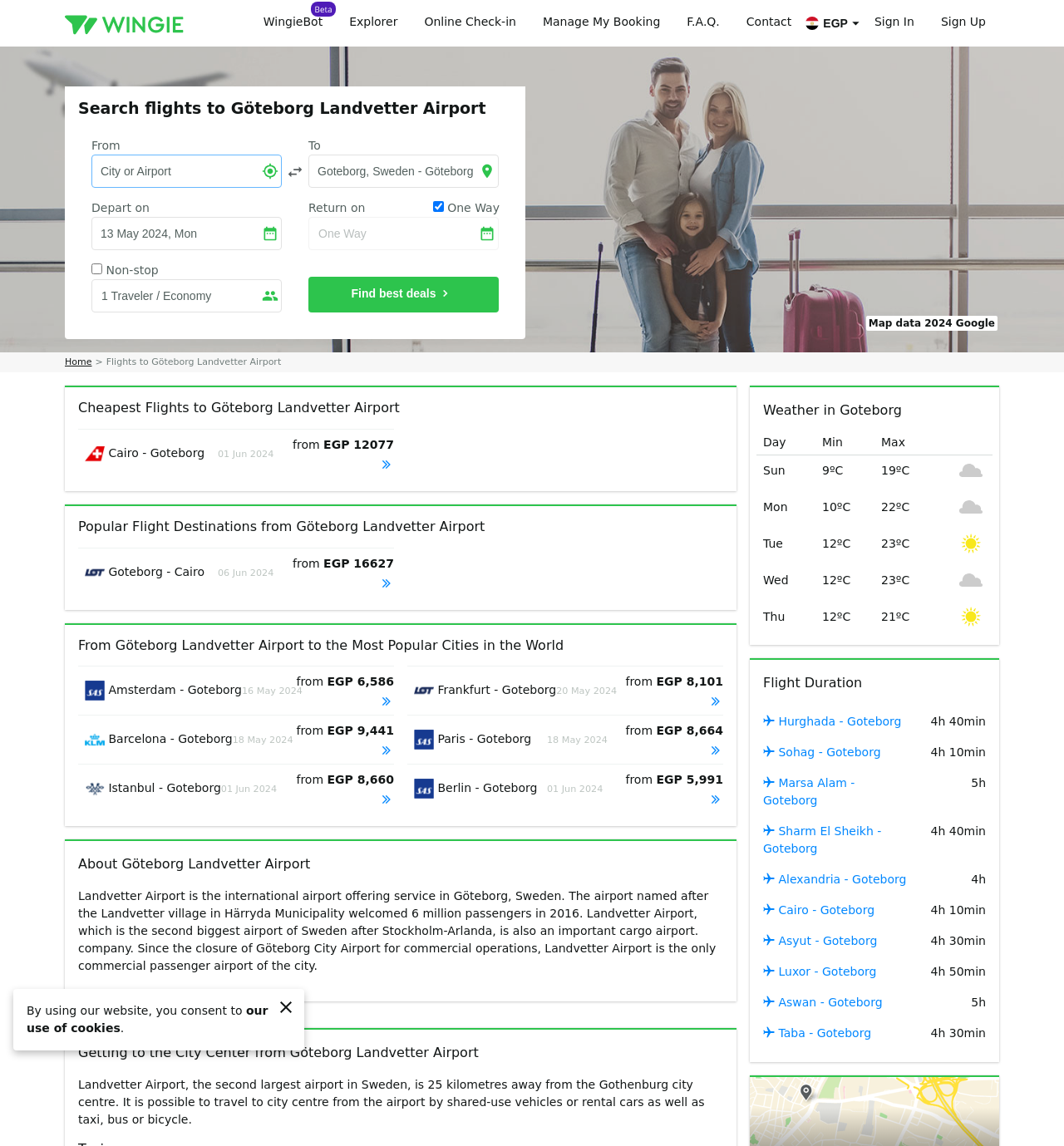What is the default departure date?
Ensure your answer is thorough and detailed.

The default departure date can be found in the 'Depart on' section, where the date '13 May 2024, Mon' is displayed.